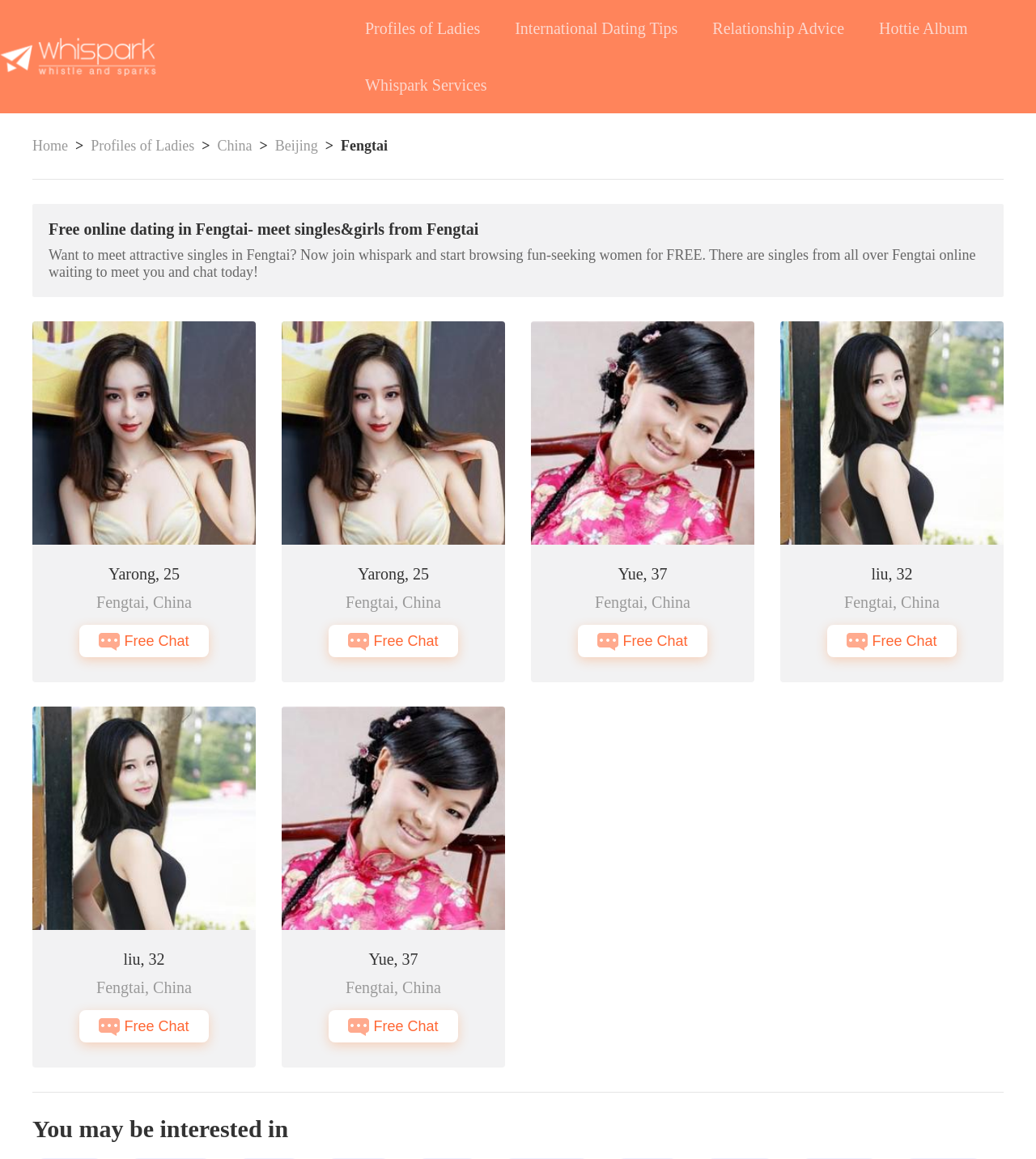Could you provide the bounding box coordinates for the portion of the screen to click to complete this instruction: "Chat with Yarong for free"?

[0.077, 0.545, 0.202, 0.56]